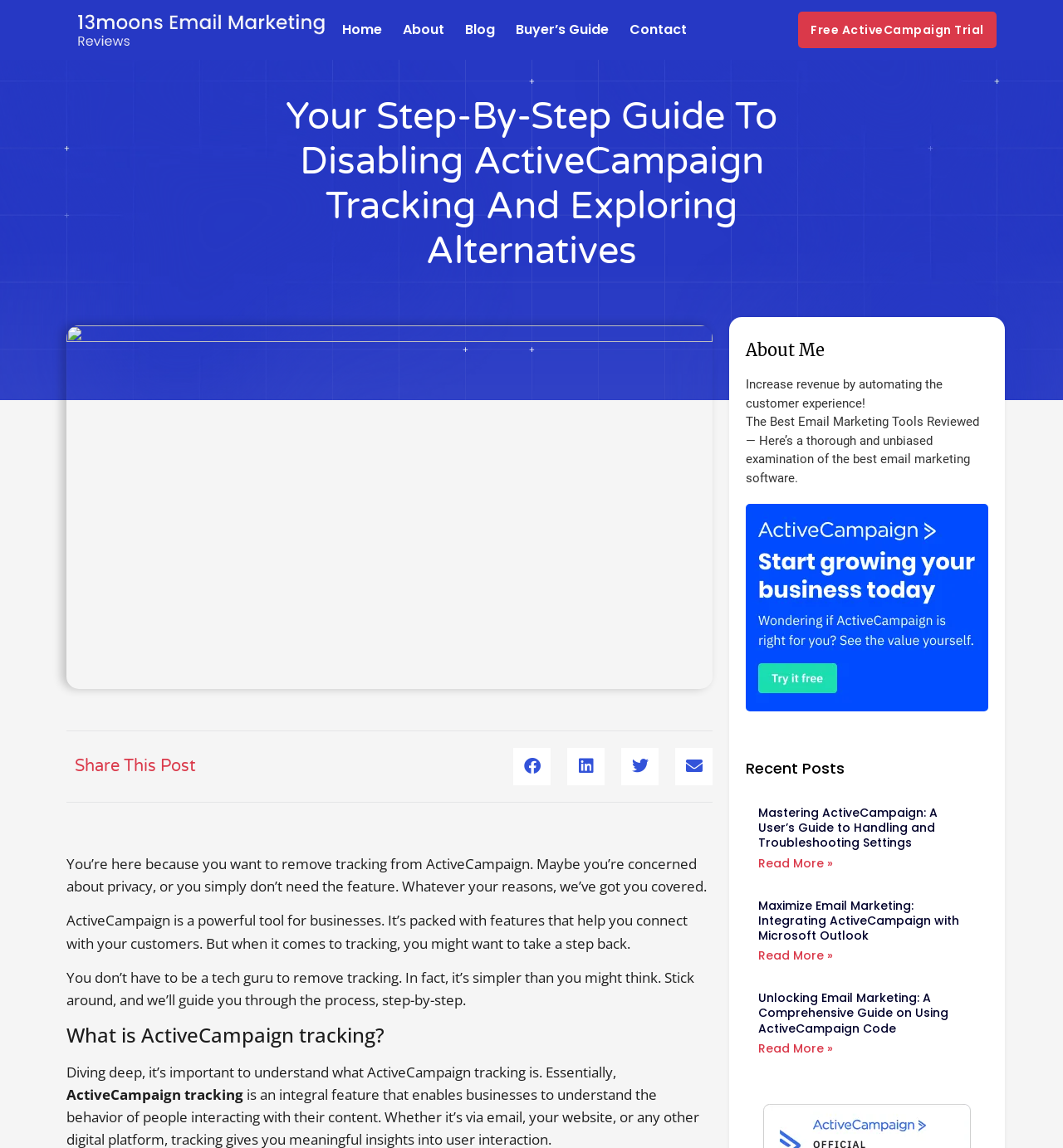What is the topic of the article with the heading 'Mastering ActiveCampaign: A User’s Guide to Handling and Troubleshooting Settings'?
Please use the visual content to give a single word or phrase answer.

ActiveCampaign settings